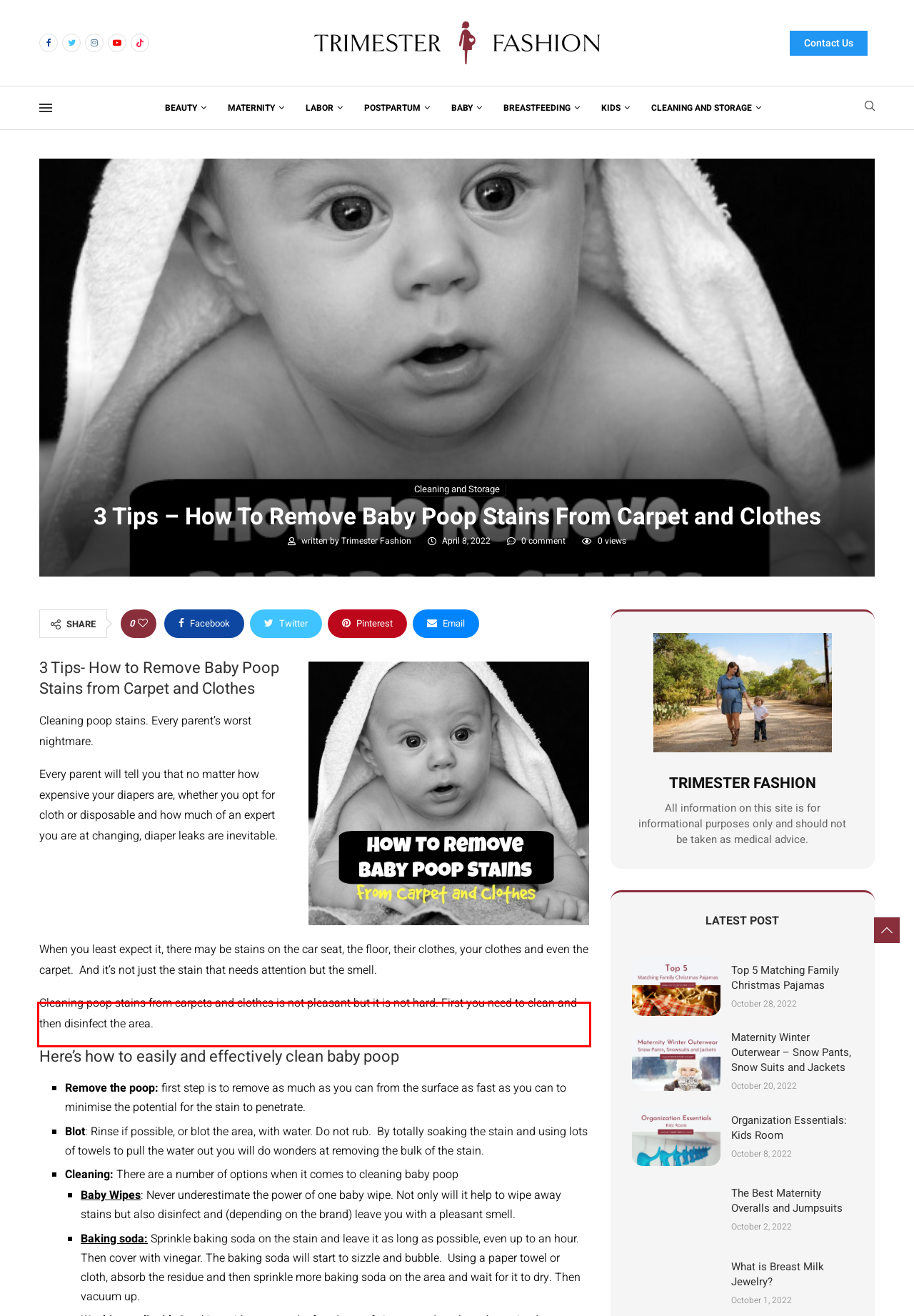Identify the text inside the red bounding box on the provided webpage screenshot by performing OCR.

Cleaning poop stains from carpets and clothes is not pleasant but it is not hard. First you need to clean and then disinfect the area.